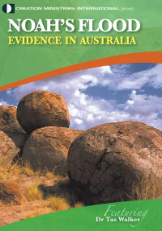Provide a single word or phrase answer to the question: 
Who is the featured contributor of the publication?

Dr. Tas Walker